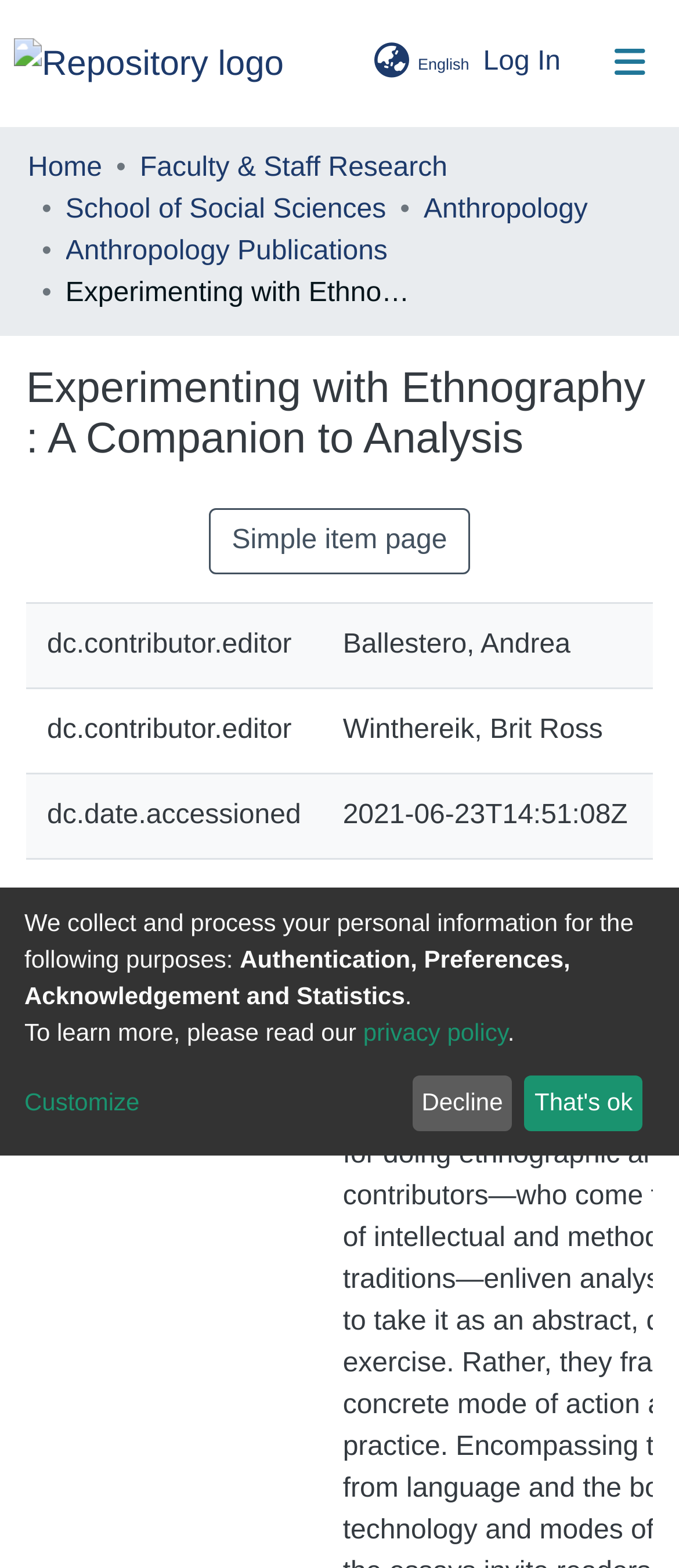Pinpoint the bounding box coordinates of the area that should be clicked to complete the following instruction: "Switch language". The coordinates must be given as four float numbers between 0 and 1, i.e., [left, top, right, bottom].

[0.535, 0.027, 0.701, 0.054]